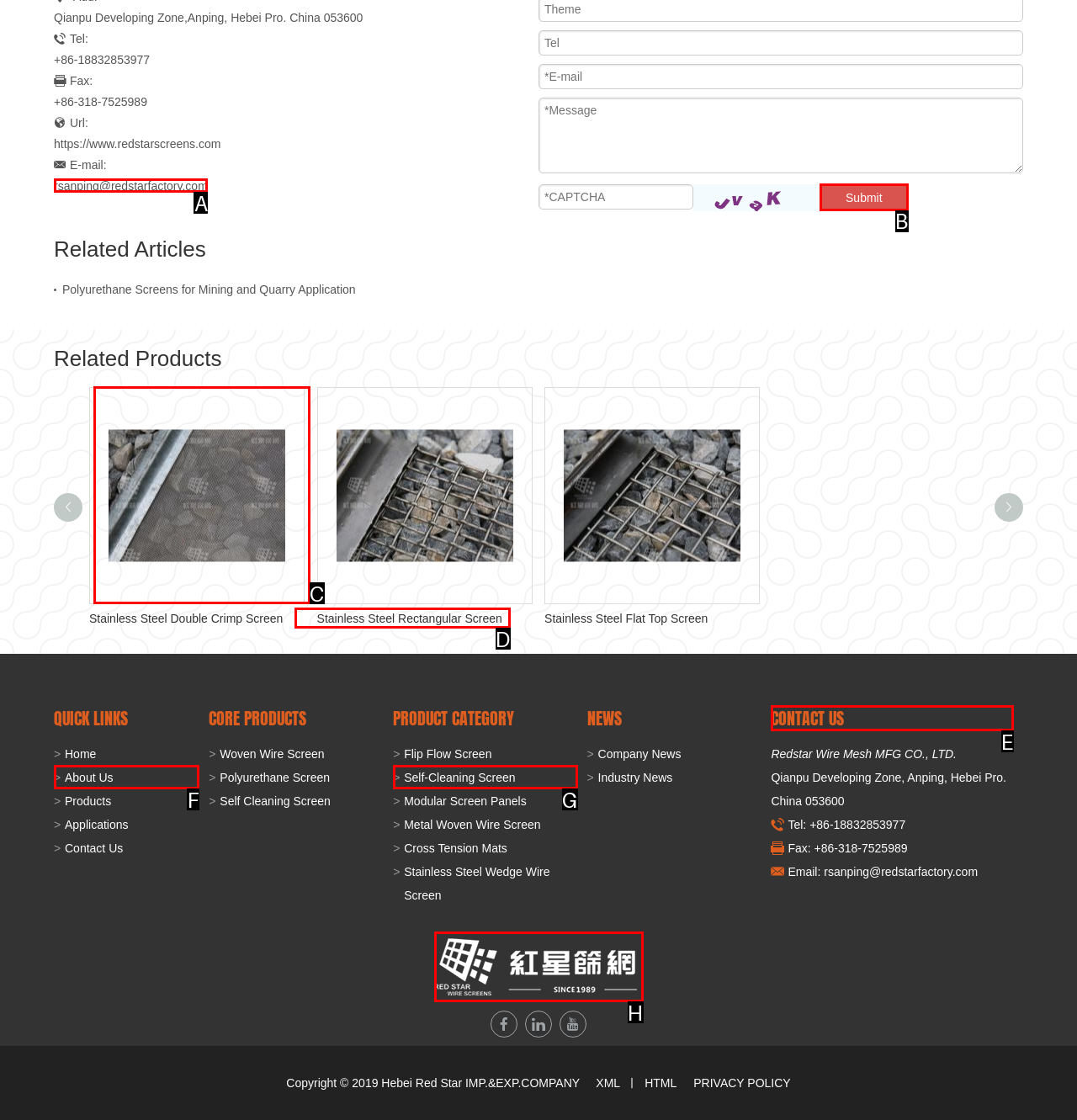Identify the correct option to click in order to accomplish the task: Submit the form Provide your answer with the letter of the selected choice.

B